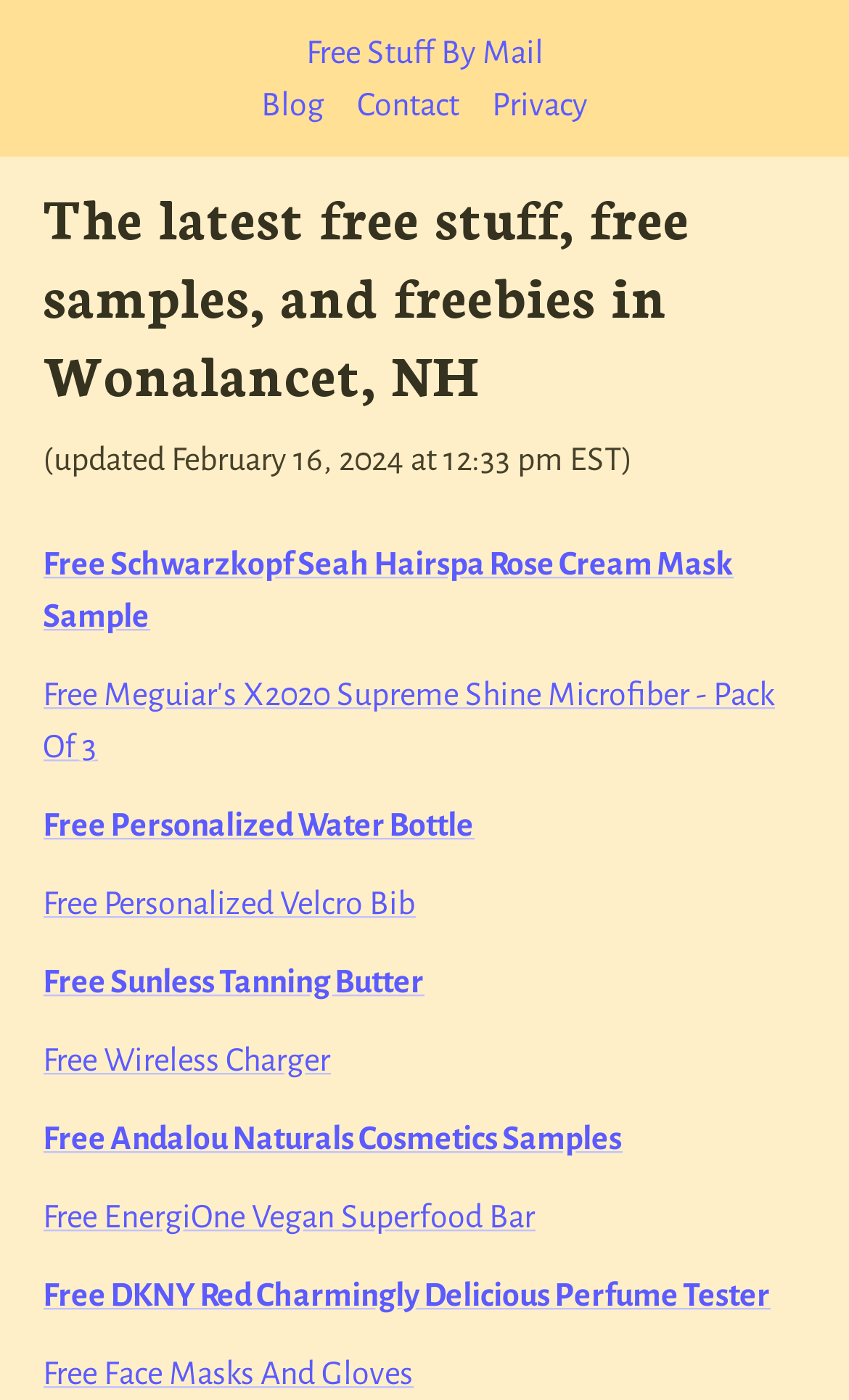Identify the bounding box of the HTML element described as: "Psychedelic Marketplace Australia".

None